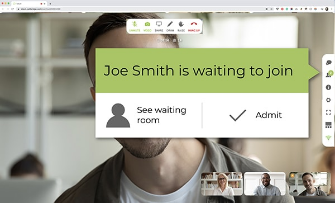Please examine the image and provide a detailed answer to the question: What is the purpose of the 'Admit' button?

The 'Admit' button is an interactive option that allows the moderator to control access to the meeting, deciding who can enter the conference.